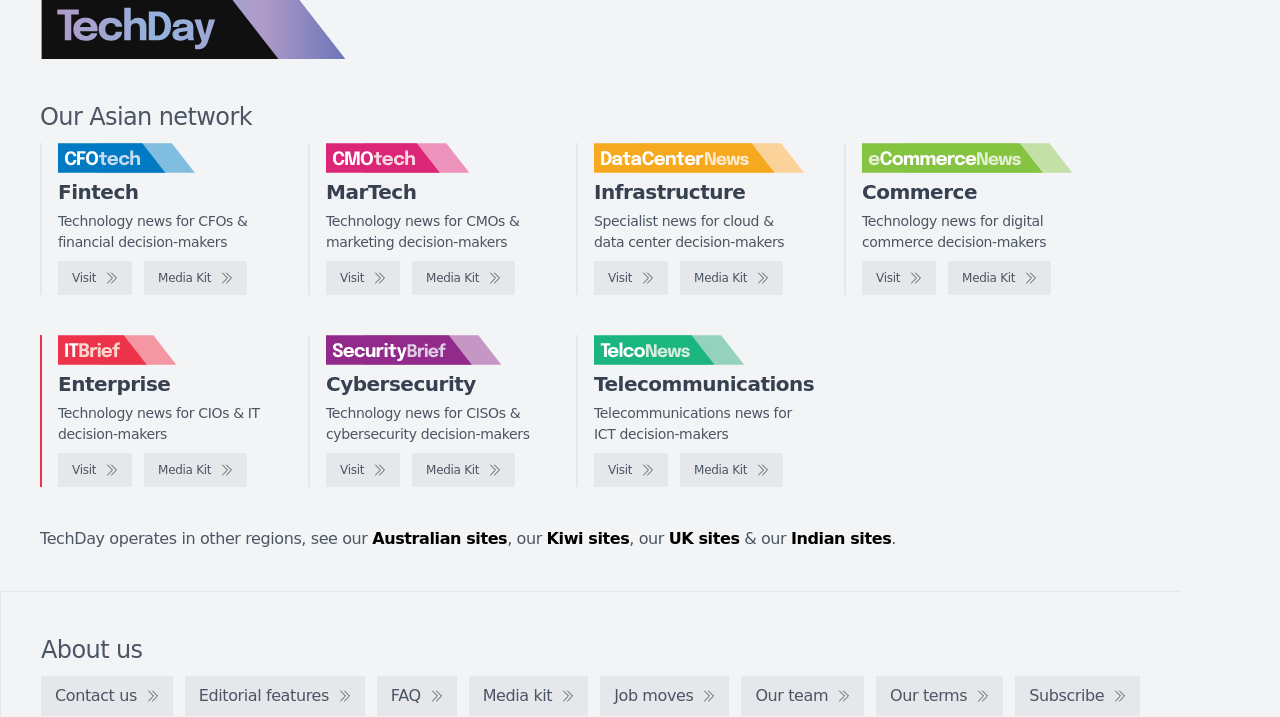Extract the bounding box of the UI element described as: "FAQ".

[0.294, 0.943, 0.357, 0.998]